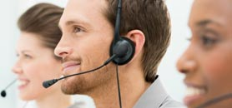Please answer the following question using a single word or phrase: 
How many representatives are in the image?

Three